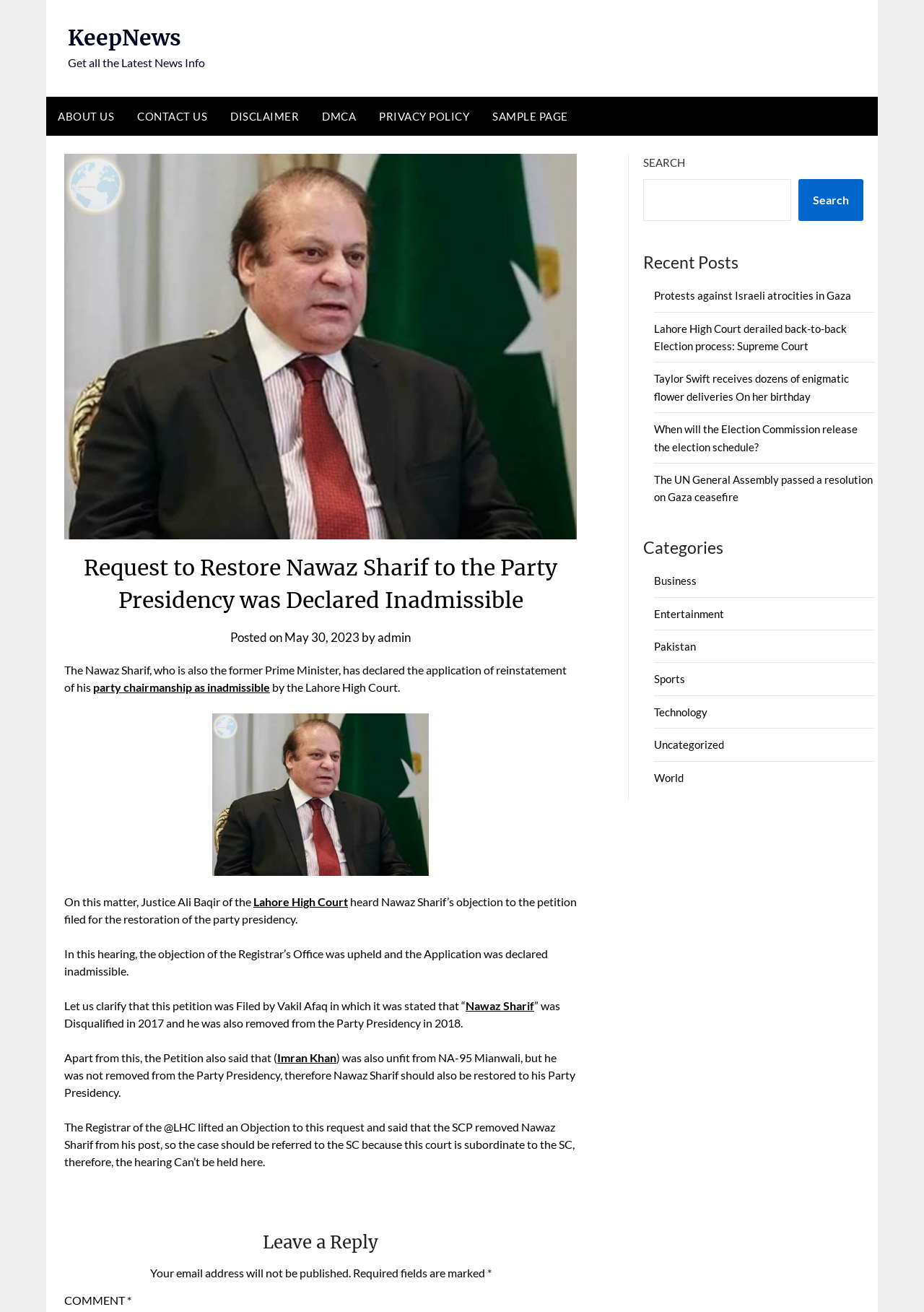Determine the bounding box coordinates for the area that needs to be clicked to fulfill this task: "Read the article about protests against Israeli atrocities in Gaza". The coordinates must be given as four float numbers between 0 and 1, i.e., [left, top, right, bottom].

[0.708, 0.22, 0.921, 0.23]